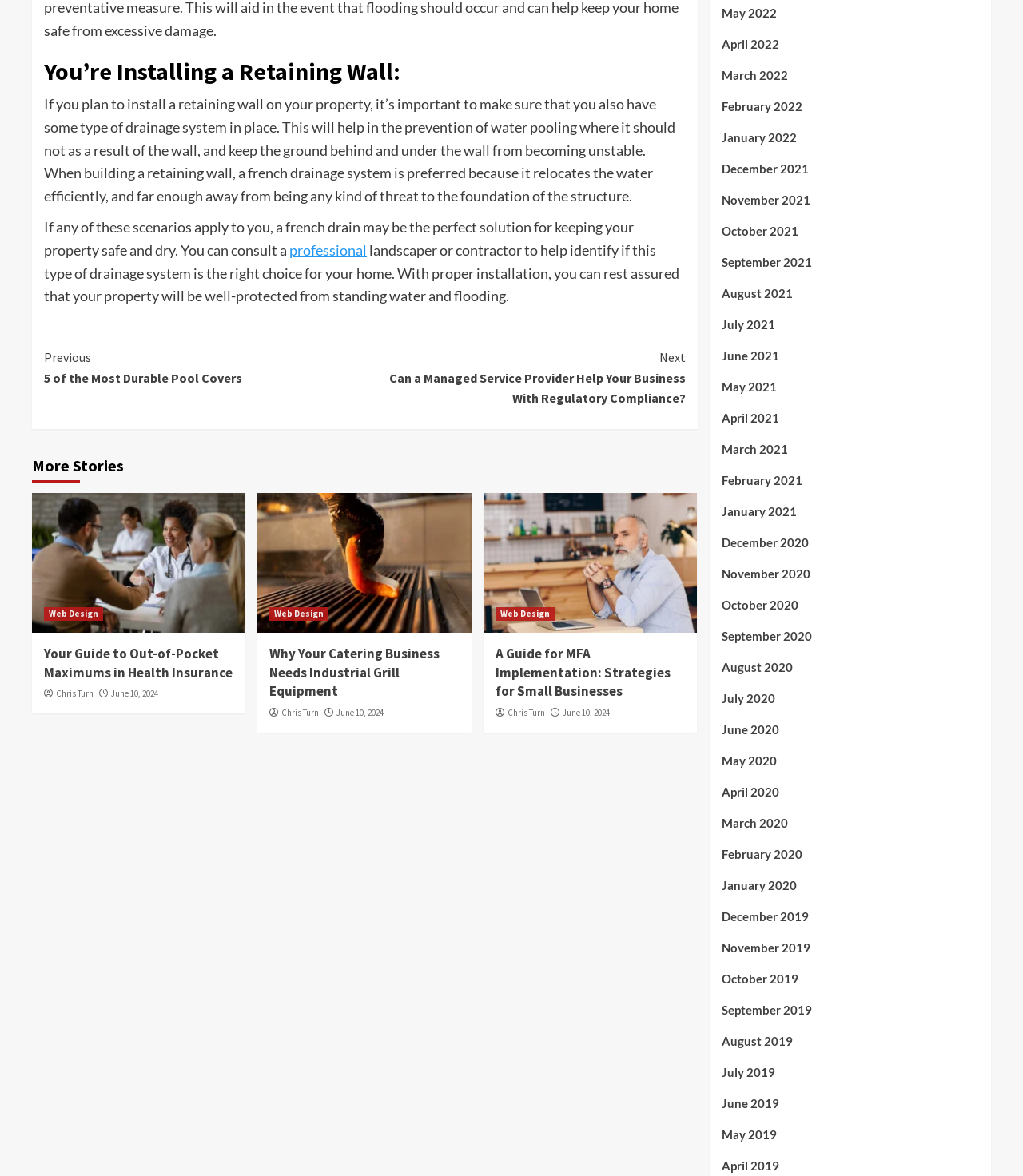Kindly determine the bounding box coordinates for the clickable area to achieve the given instruction: "Read more about 'Your Guide to Out-of-Pocket Maximums in Health Insurance'".

[0.043, 0.548, 0.229, 0.58]